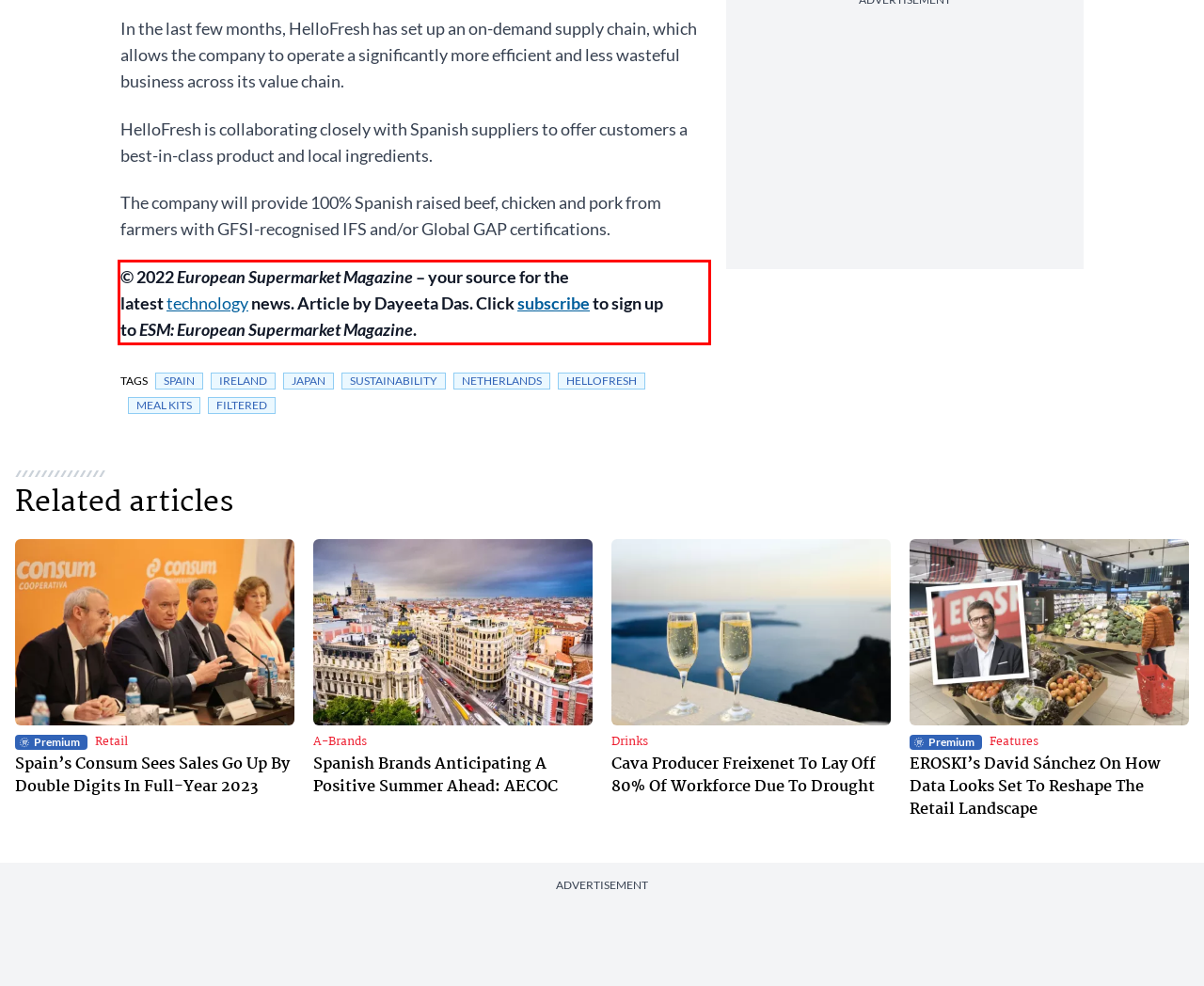Observe the screenshot of the webpage that includes a red rectangle bounding box. Conduct OCR on the content inside this red bounding box and generate the text.

© 2022 European Supermarket Magazine – your source for the latest technology news. Article by Dayeeta Das. Click subscribe to sign up to ESM: European Supermarket Magazine.